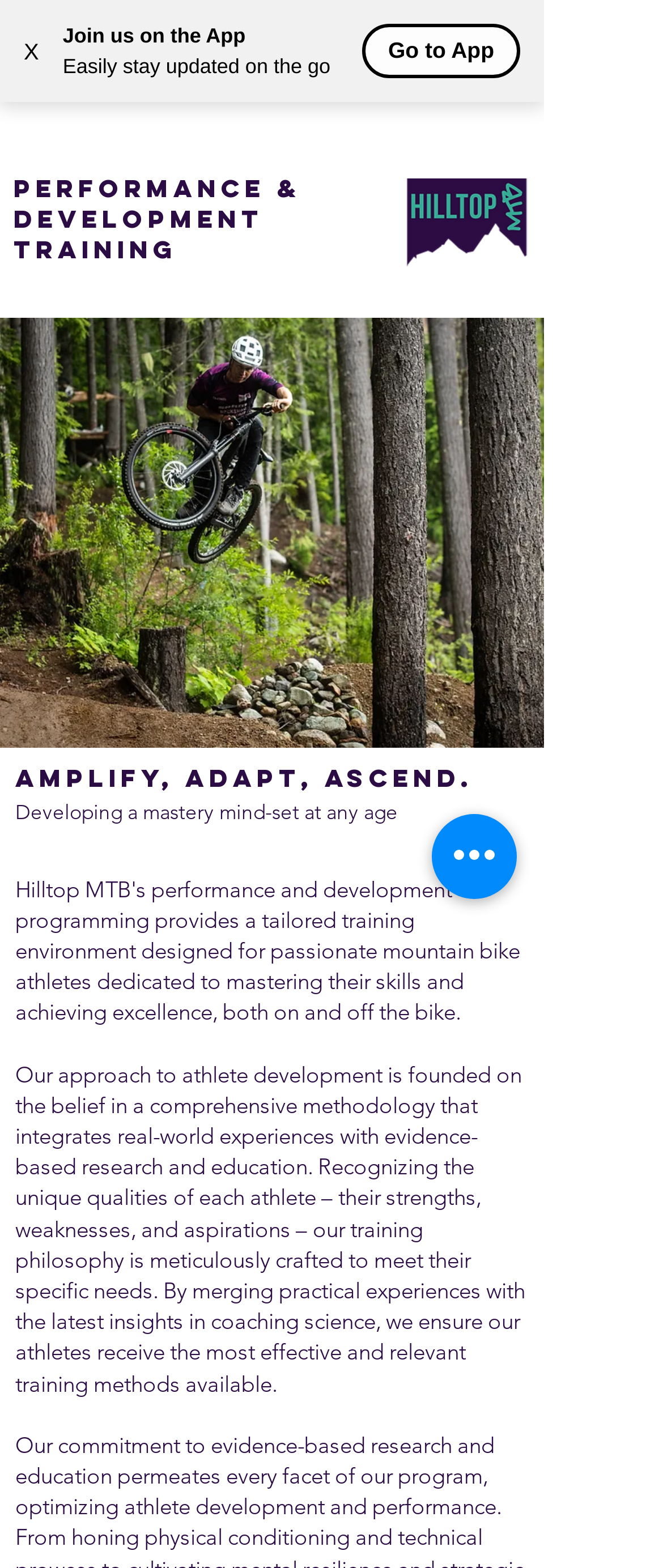Create a detailed description of the webpage's content and layout.

The webpage is about Hilltop MTB's high-performance and development programming for mountain bike athletes. At the top left corner, there is a button to close the current window, labeled "X". Next to it, there is a section promoting the Hilltop MTB app, with a static text "Join us on the App" and a brief description "Easily stay updated on the go". A "Go to App" button is located to the right of this section.

On the top right corner, there is a button to open the navigation menu. Below this button, the main content of the webpage begins. A heading "PERFORMANCE & Development TRAINING" is centered at the top, followed by a large image that takes up most of the width of the page.

Below the image, there are three headings in sequence. The first heading is "AMPLIFY, ADAPT, ASCEND.", followed by "Developing a mastery mind-set at any age". A brief paragraph of text explains Hilltop MTB's approach to athlete development, emphasizing a comprehensive methodology that integrates real-world experiences with evidence-based research and education. This text is located below the headings and spans most of the width of the page.

At the bottom right corner, there is a button labeled "Quick actions".